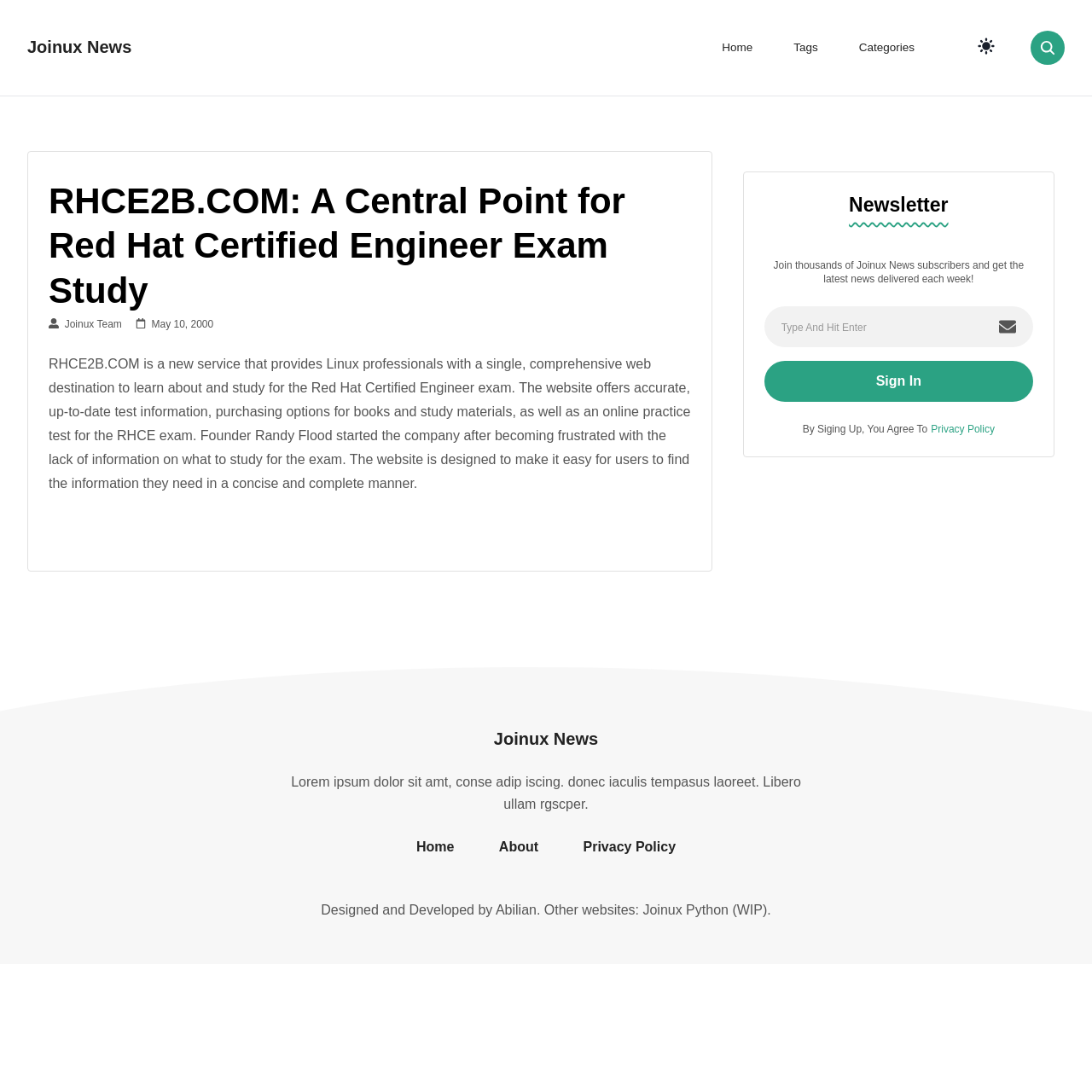Who designed and developed the website?
Using the picture, provide a one-word or short phrase answer.

Abilian